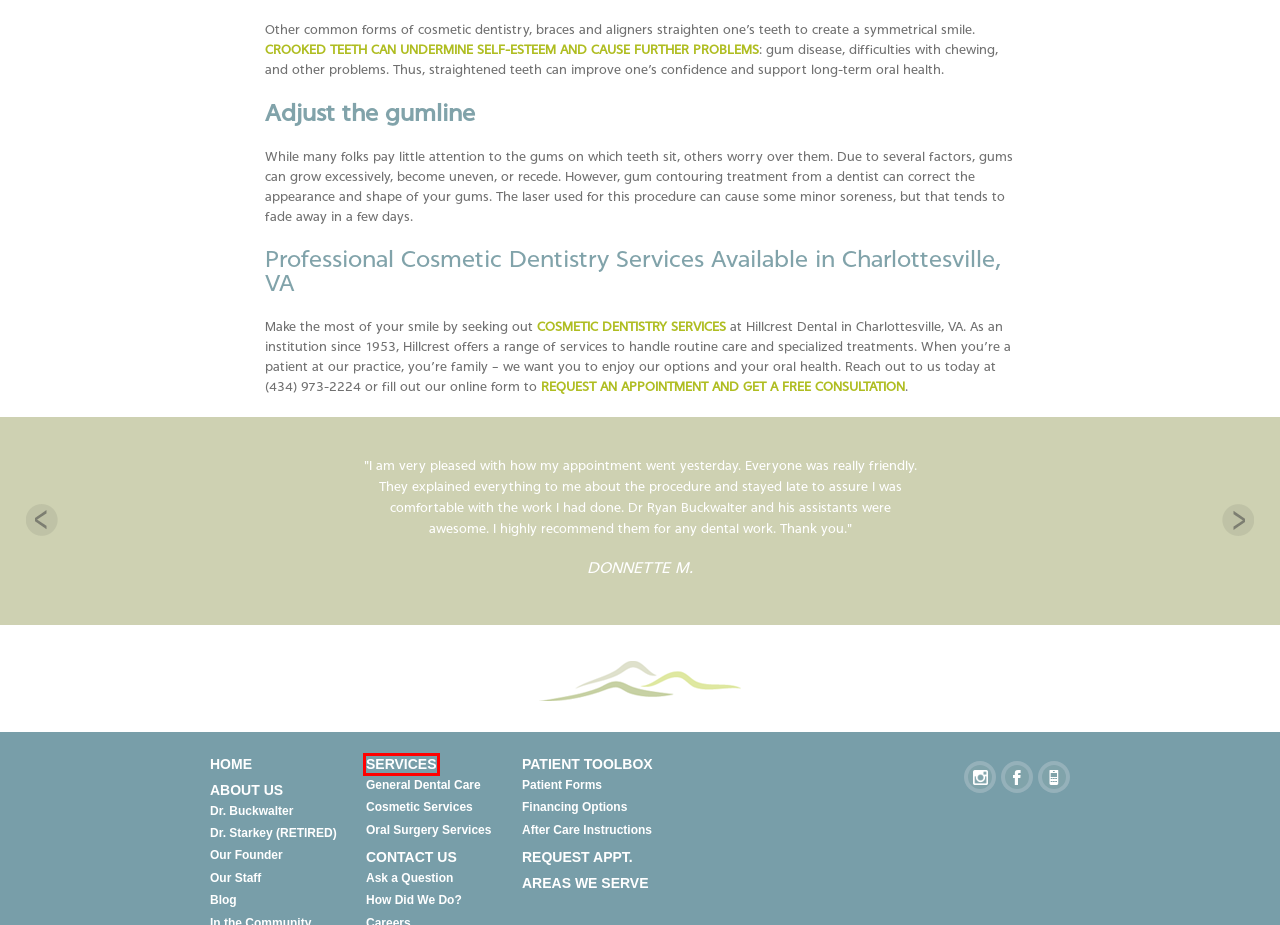You have been given a screenshot of a webpage, where a red bounding box surrounds a UI element. Identify the best matching webpage description for the page that loads after the element in the bounding box is clicked. Options include:
A. Family Dentist Charlottesville - Dr. Ryan Buckwalter
B. After Care Instructions
C. Financing Dental Options
D. Oral Surgery Services - Hillcrest Dental Charlottesville
E. Services | Hillcrest Dental
F. How Did We Do?
G. Charlottesville Family Dentist - Dr. Thomas M. Starkey
H. Areas We Serve - Family Dentistry Services Hillcrest Dental

E